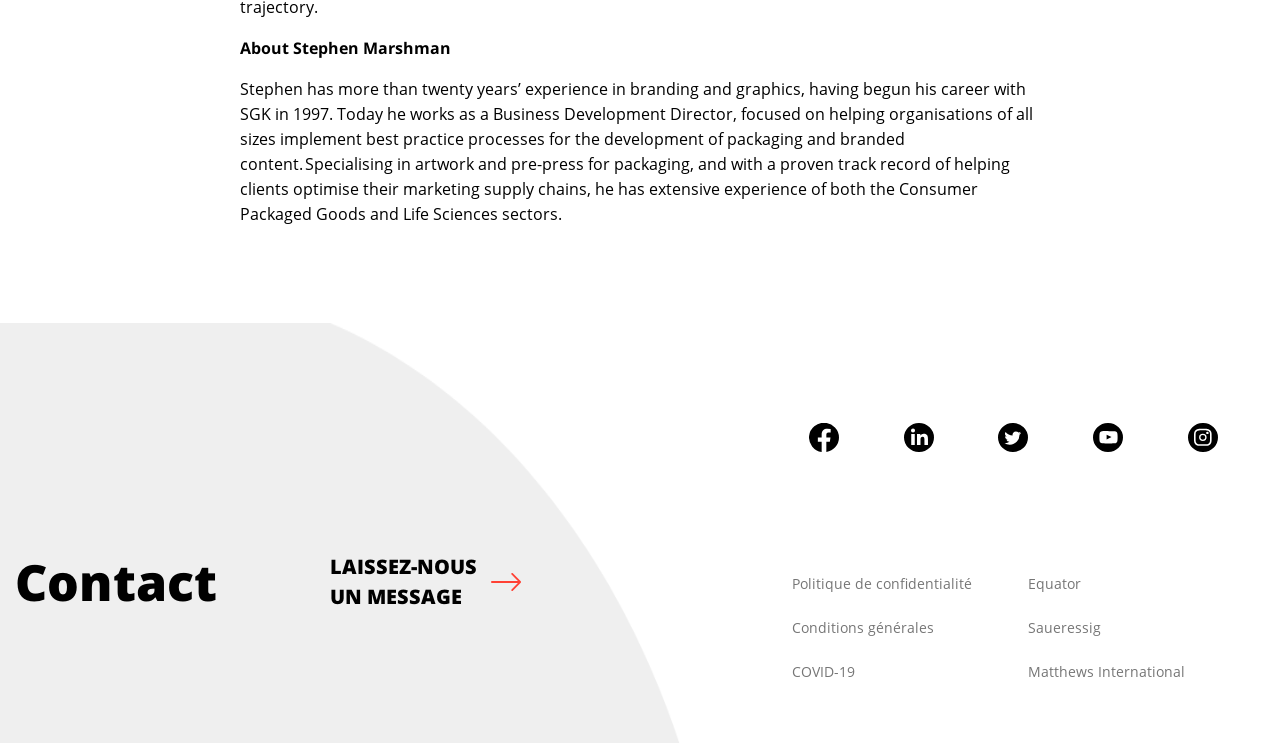How many buttons are present on the webpage? Based on the screenshot, please respond with a single word or phrase.

2